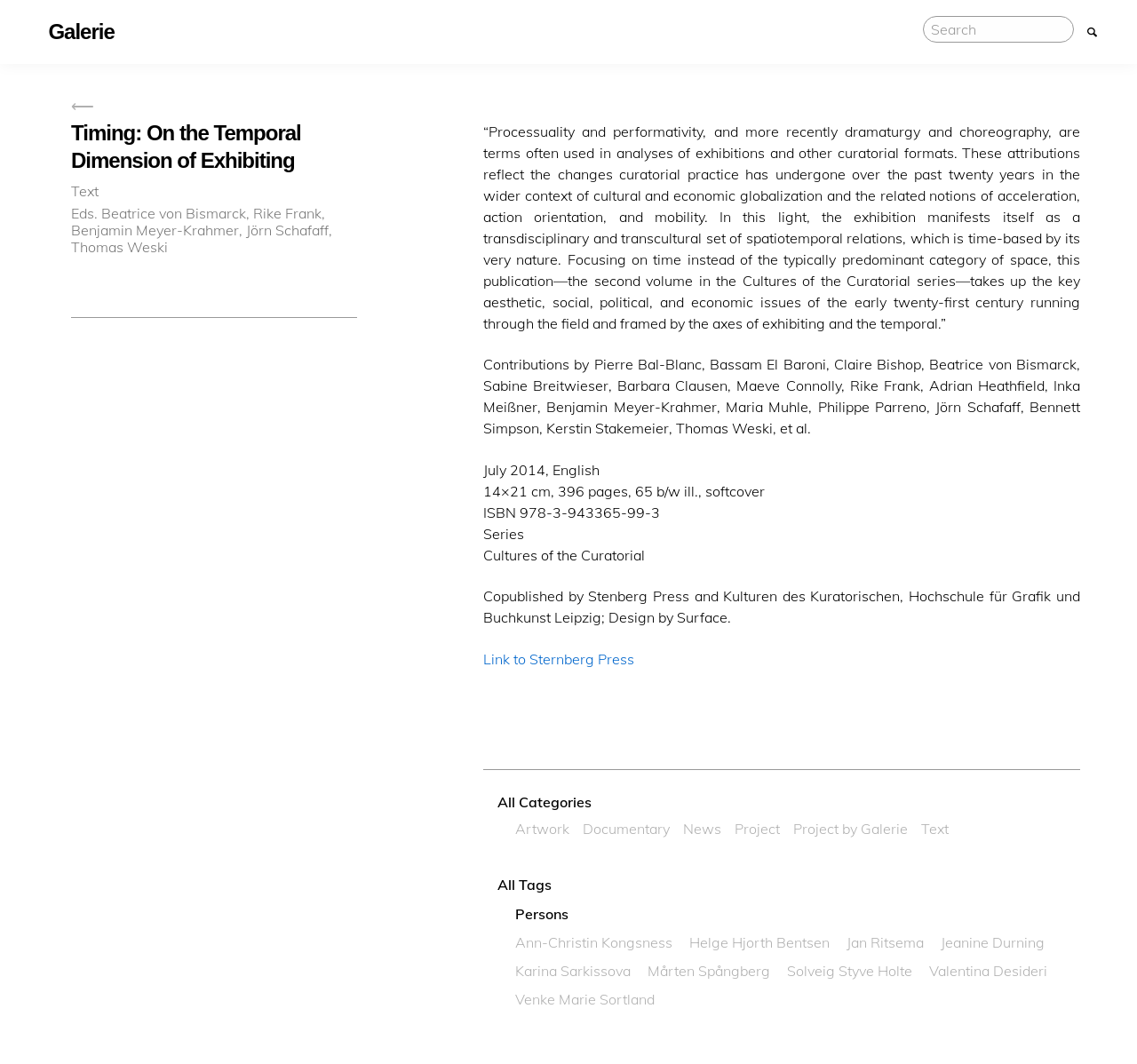What is the name of the series?
Answer with a single word or phrase, using the screenshot for reference.

Cultures of the Curatorial